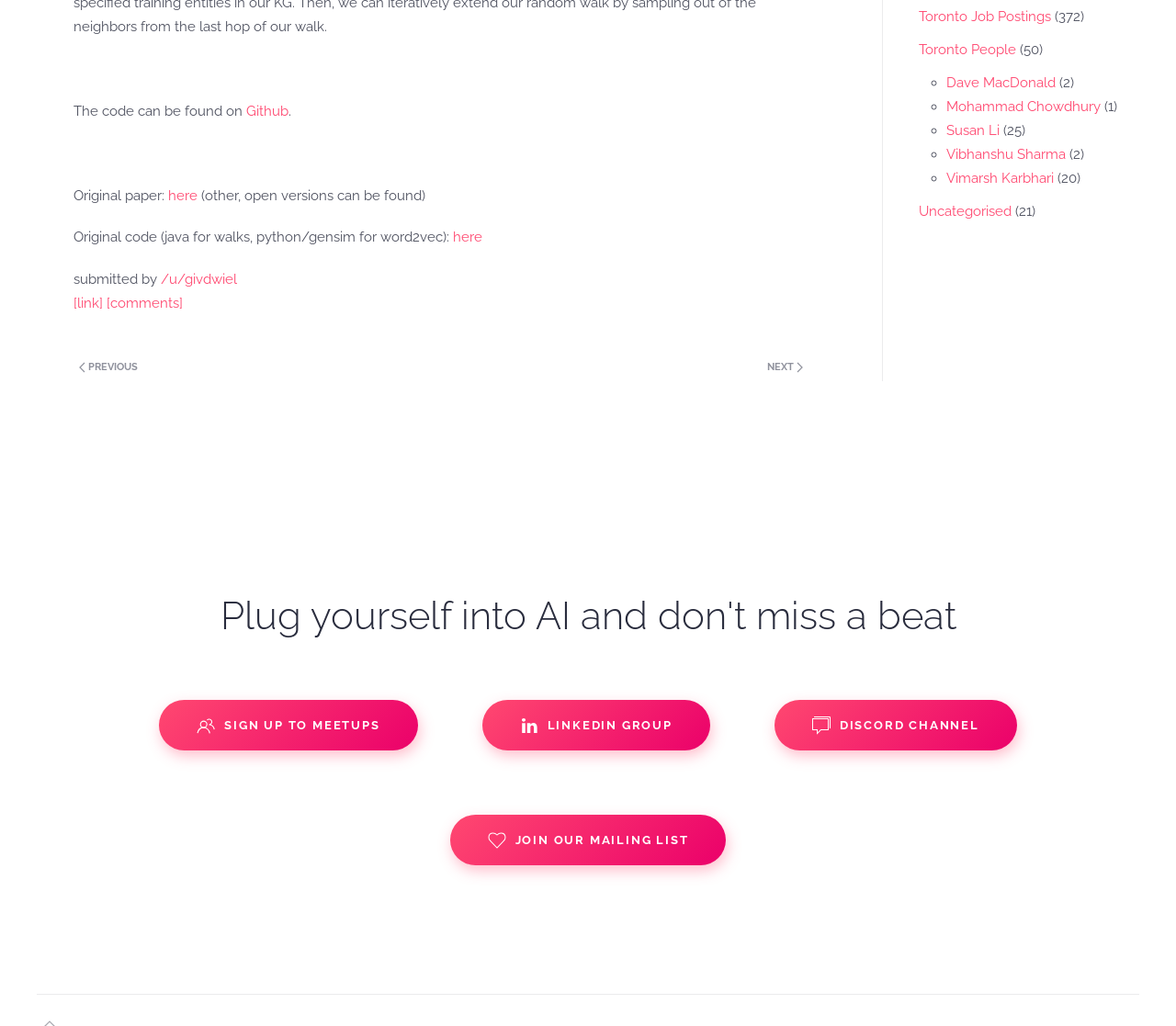Given the description Toronto Job Postings, predict the bounding box coordinates of the UI element. Ensure the coordinates are in the format (top-left x, top-left y, bottom-right x, bottom-right y) and all values are between 0 and 1.

[0.781, 0.008, 0.894, 0.024]